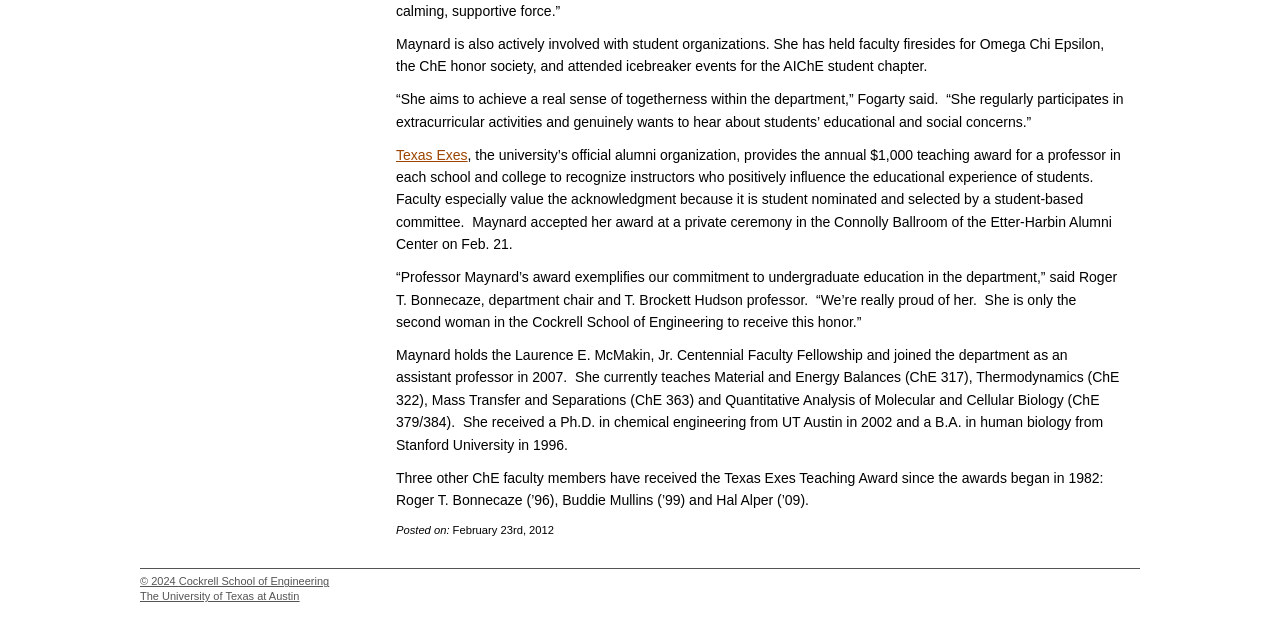Identify the bounding box of the UI component described as: "alt="tl" title="tl"".

None